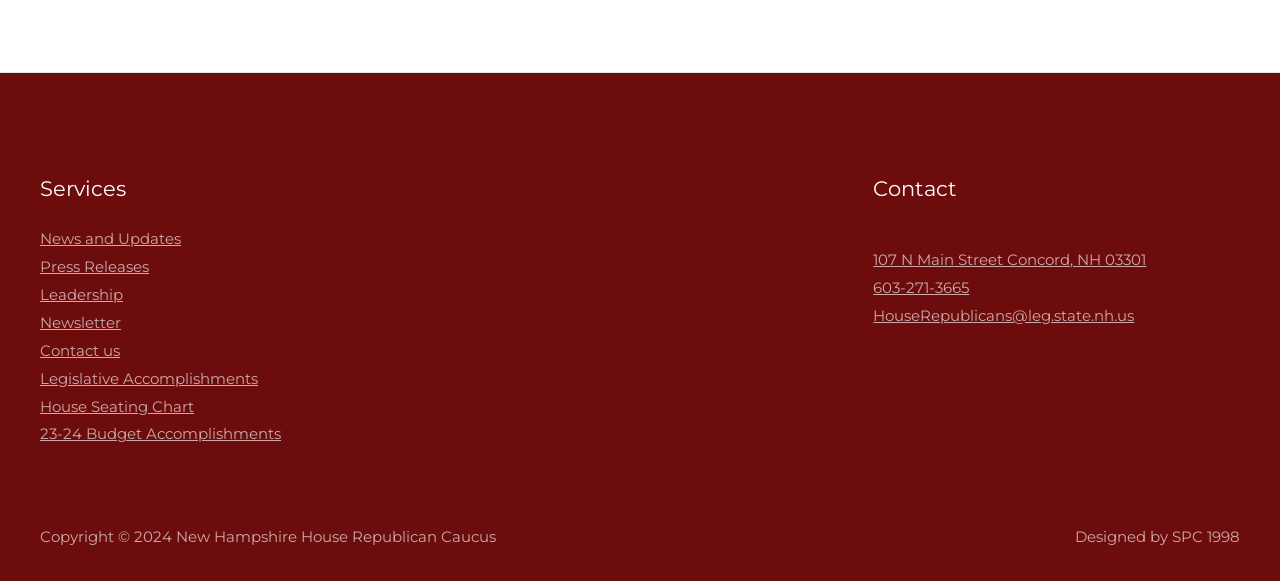What is the copyright year of the website?
From the details in the image, answer the question comprehensively.

The copyright year of the website is mentioned at the bottom of the page, which is 'Copyright © 2024 New Hampshire House Republican Caucus'. This indicates that the website's content is protected by copyright law and the year of copyright is 2024.